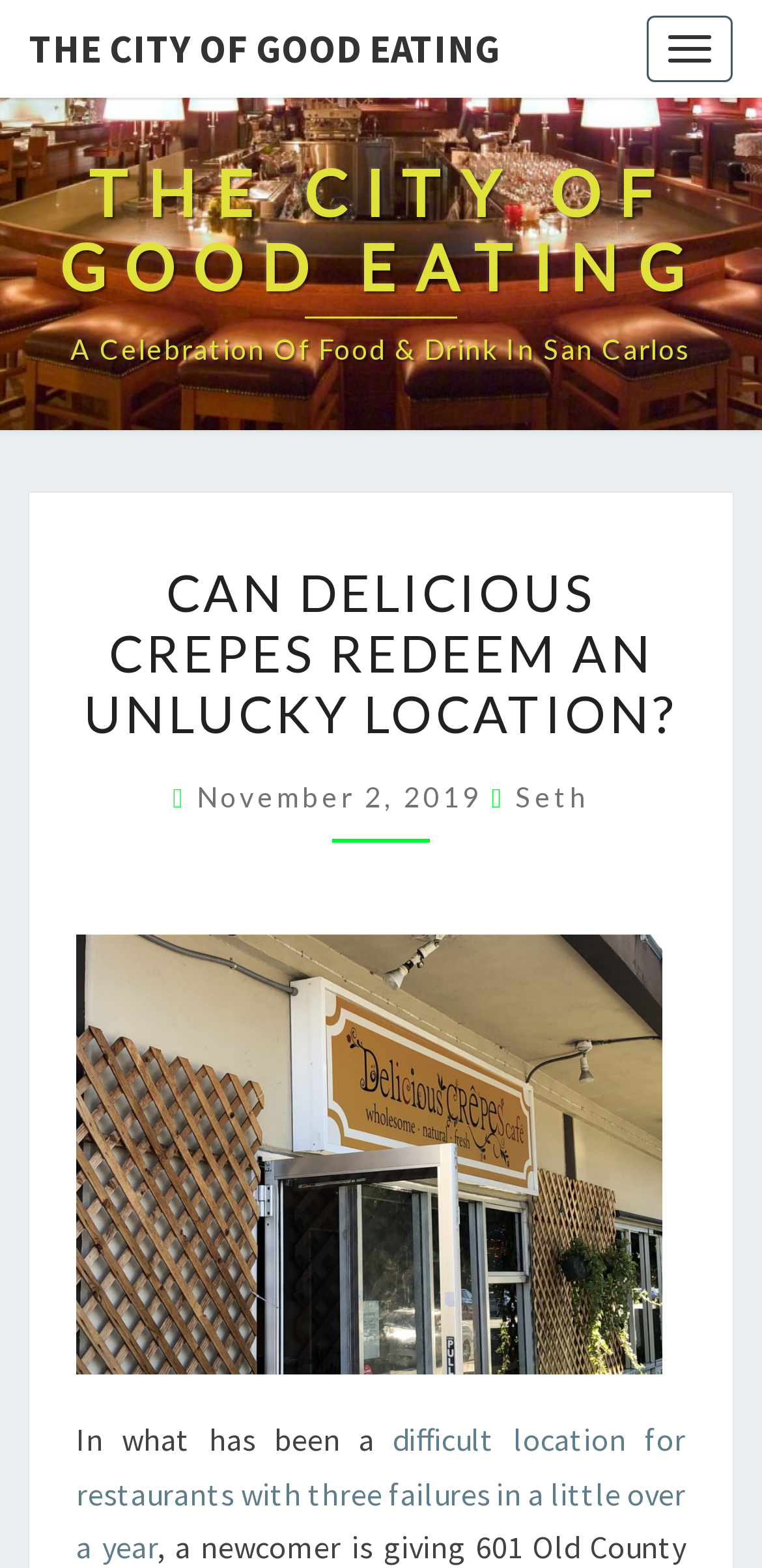Find and generate the main title of the webpage.

THE CITY OF GOOD EATING